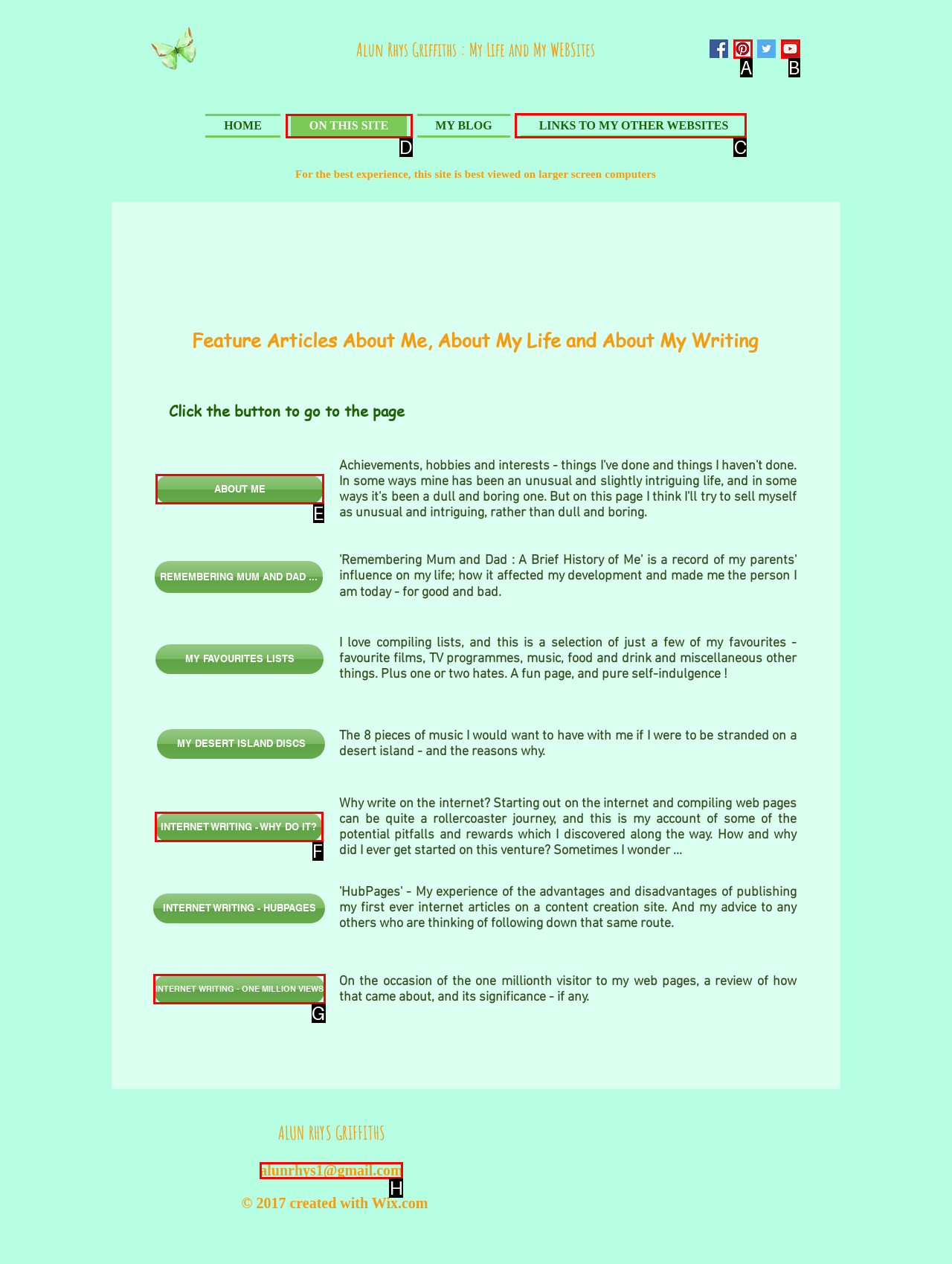What letter corresponds to the UI element to complete this task: Check the links to other websites
Answer directly with the letter.

C